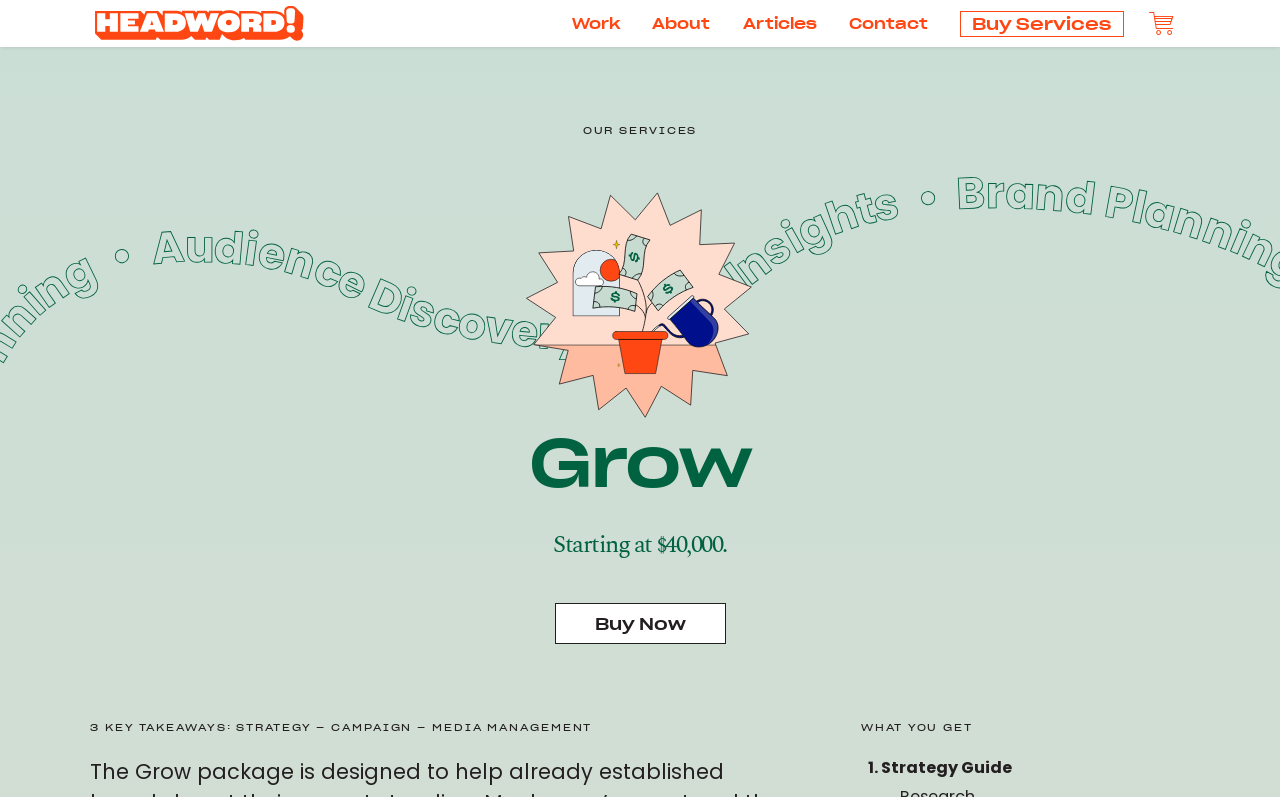What is the starting price of the service?
From the image, provide a succinct answer in one word or a short phrase.

$40,000